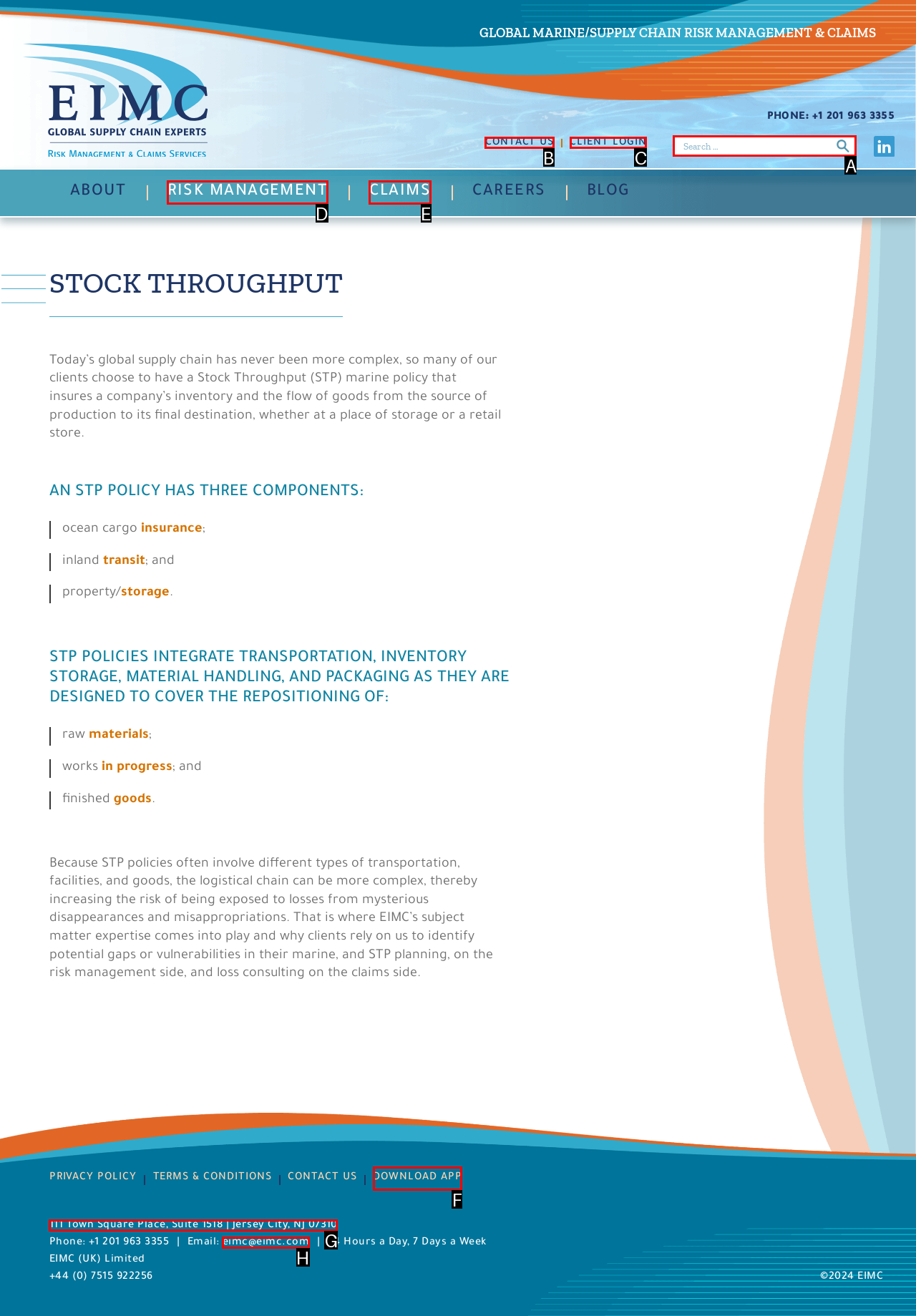Indicate the HTML element to be clicked to accomplish this task: Search for something Respond using the letter of the correct option.

A